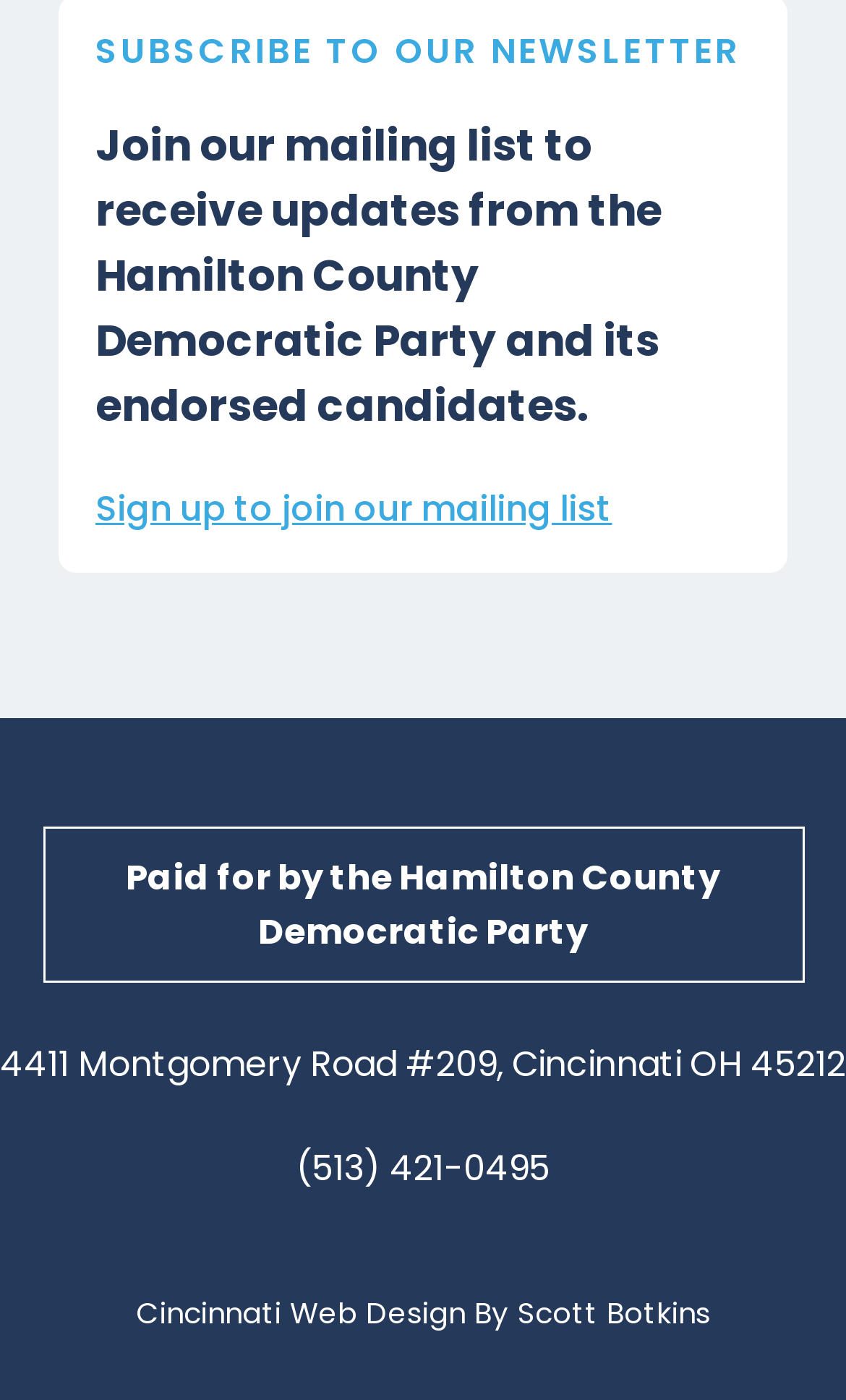What is the phone number of the Hamilton County Democratic Party?
Please provide a single word or phrase as your answer based on the screenshot.

(513) 421-0495